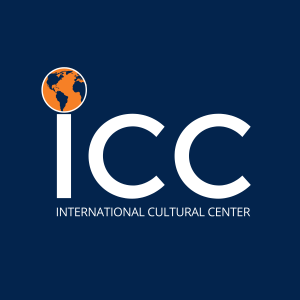Identify and describe all the elements present in the image.

The image features the logo of the International Cultural Center (ICC), prominently displaying the acronym "ICC" in bold, white letters against a deep blue background. Above the letters, a circular emblem showcases a stylized globe in orange and white, symbolizing global connections and cultural exchange. The ICC serves as a hub within the Office of International Programs at Auburn University, dedicated to fostering intercultural competency and engagement through various initiatives. These programs encourage students to participate in learning and co-curricular experiences that promote understanding and appreciation of diverse cultures.